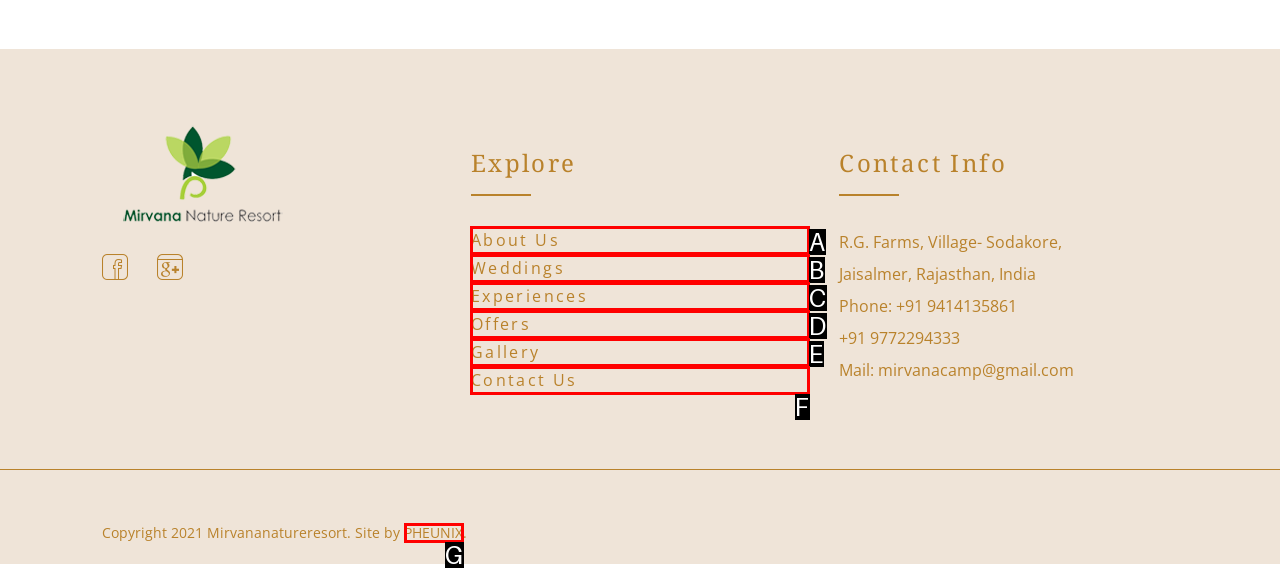Find the option that matches this description: Experiences
Provide the matching option's letter directly.

C